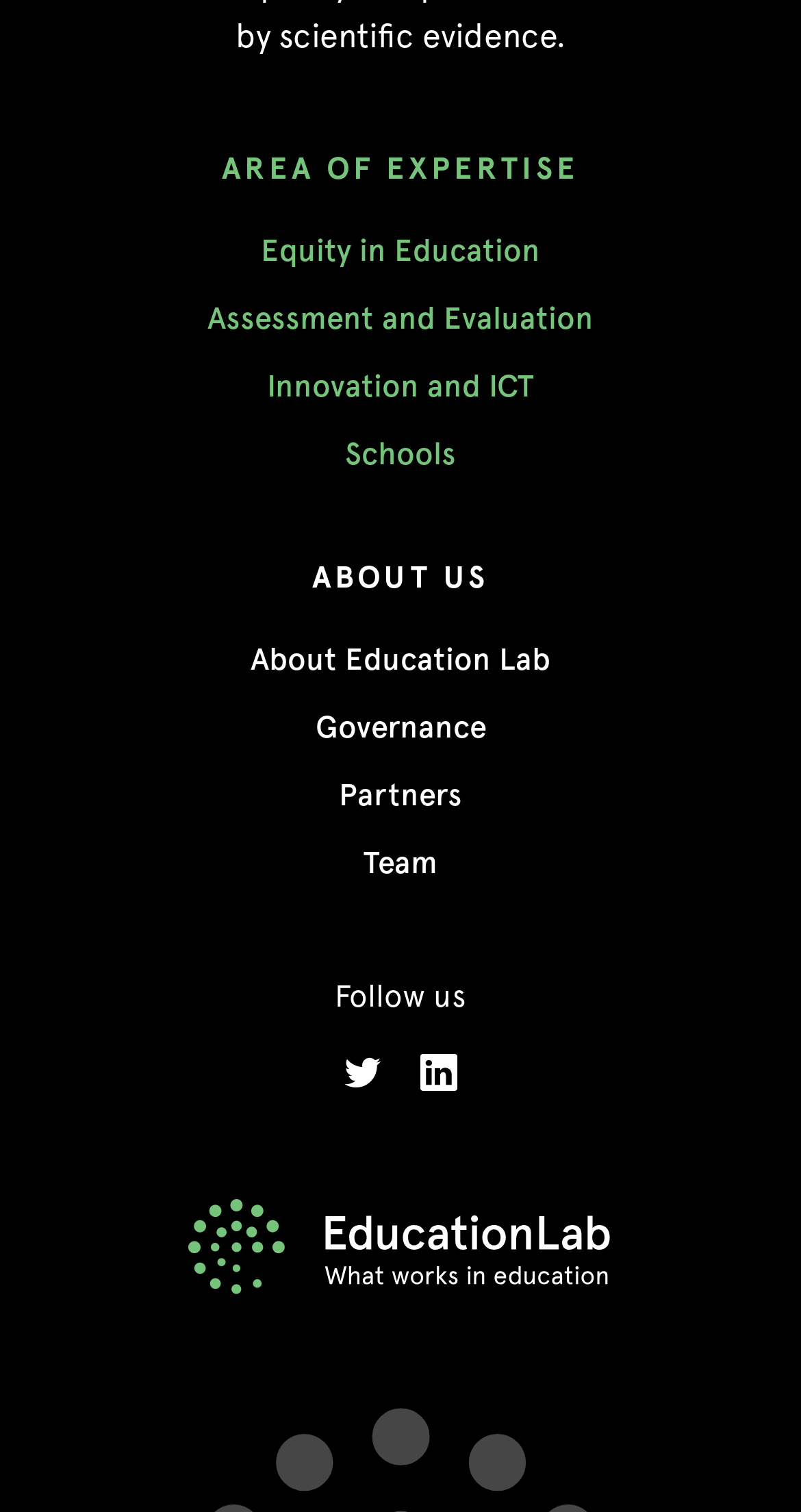Use a single word or phrase to answer this question: 
What is the second section on the webpage?

ABOUT US